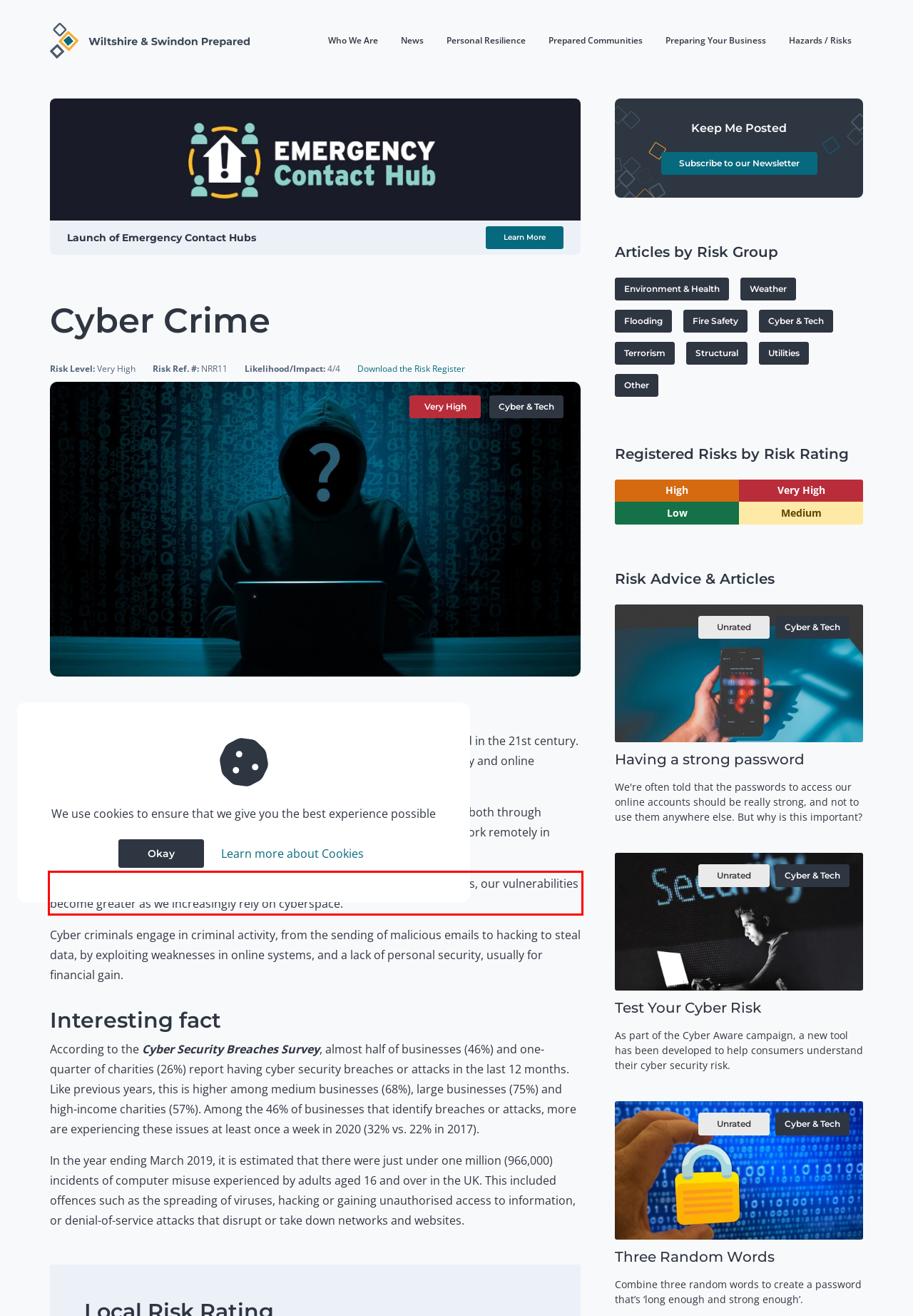With the provided screenshot of a webpage, locate the red bounding box and perform OCR to extract the text content inside it.

While there are huge opportunities and benefits for individuals and businesses, our vulnerabilities become greater as we increasingly rely on cyberspace.